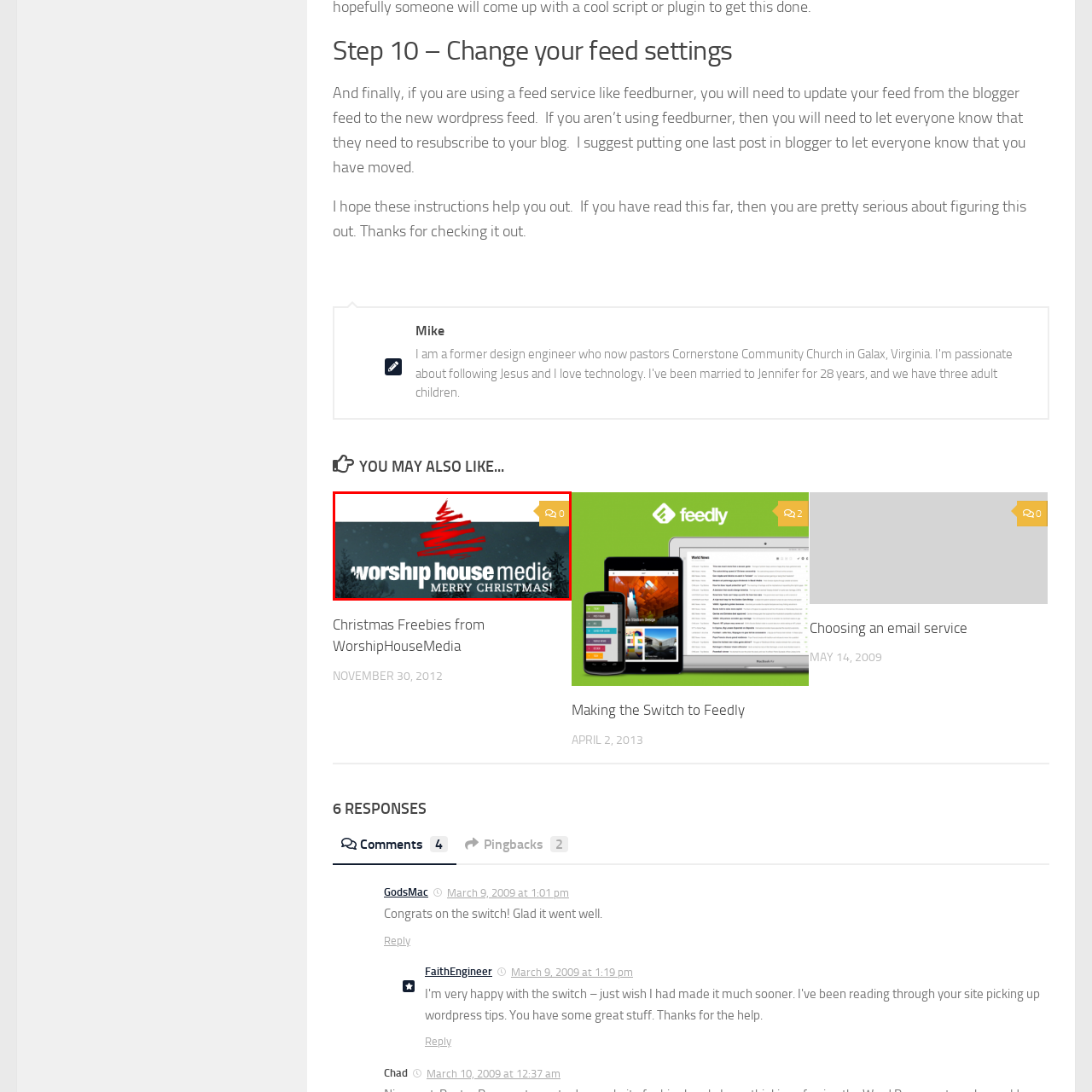Inspect the area marked by the red box and provide a short answer to the question: What is the atmosphere evoked by the background of the image?

Wintry